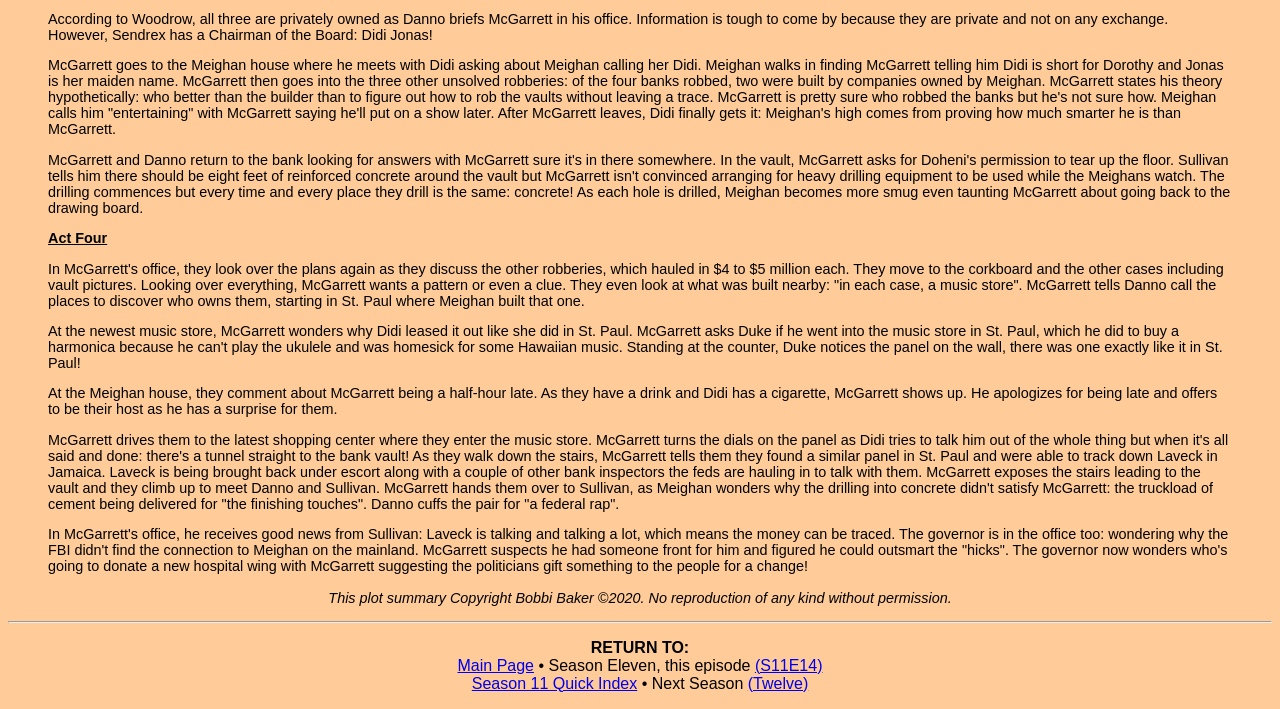What is the amount of money stolen in each of the other robberies?
Please utilize the information in the image to give a detailed response to the question.

In the text, it is mentioned that 'they look over the plans again as they discuss the other robberies, which hauled in $4 to $5 million each.' This sentence indicates that each of the other robberies resulted in the theft of $4 to $5 million.